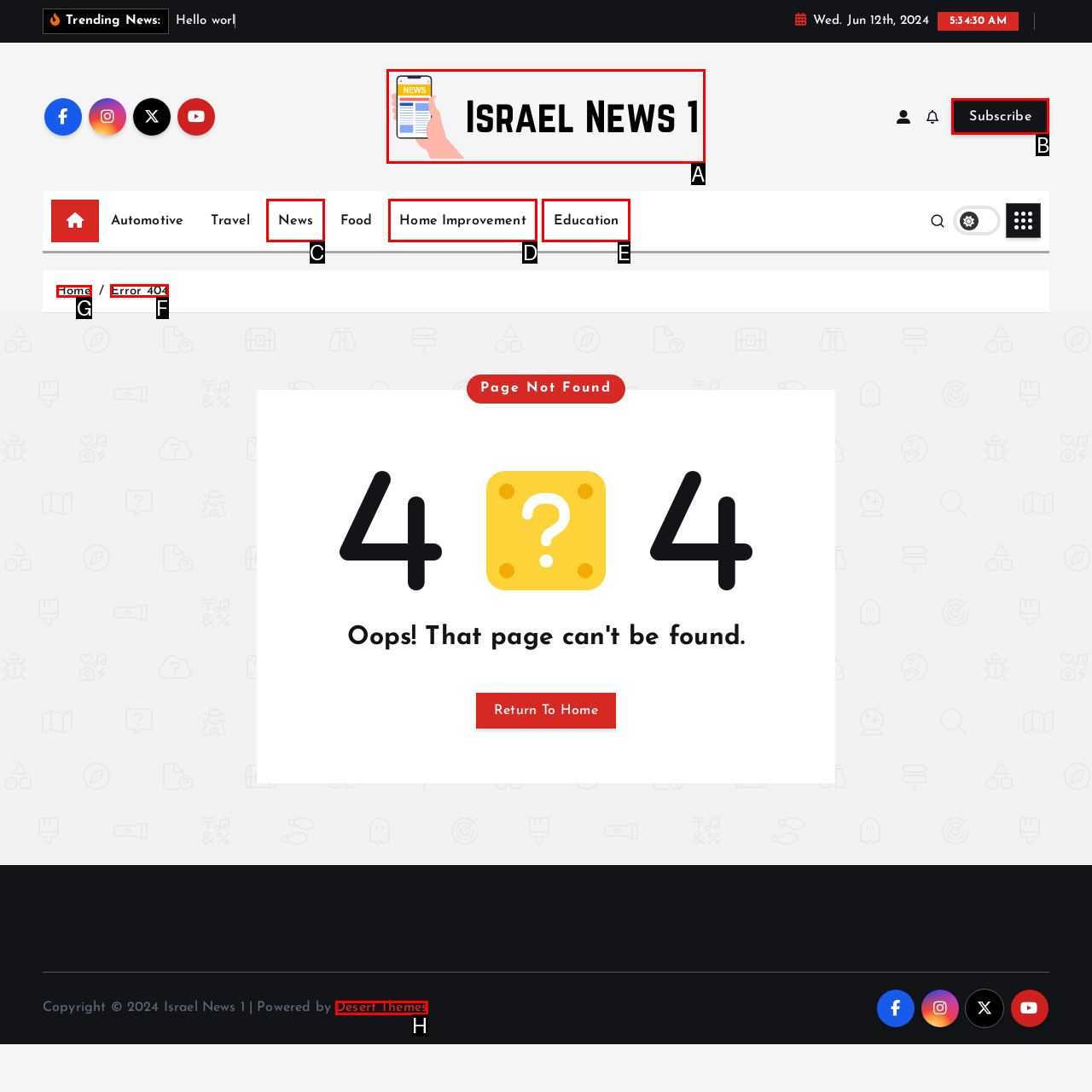Indicate which UI element needs to be clicked to fulfill the task: Go to the 'Home' page
Answer with the letter of the chosen option from the available choices directly.

G